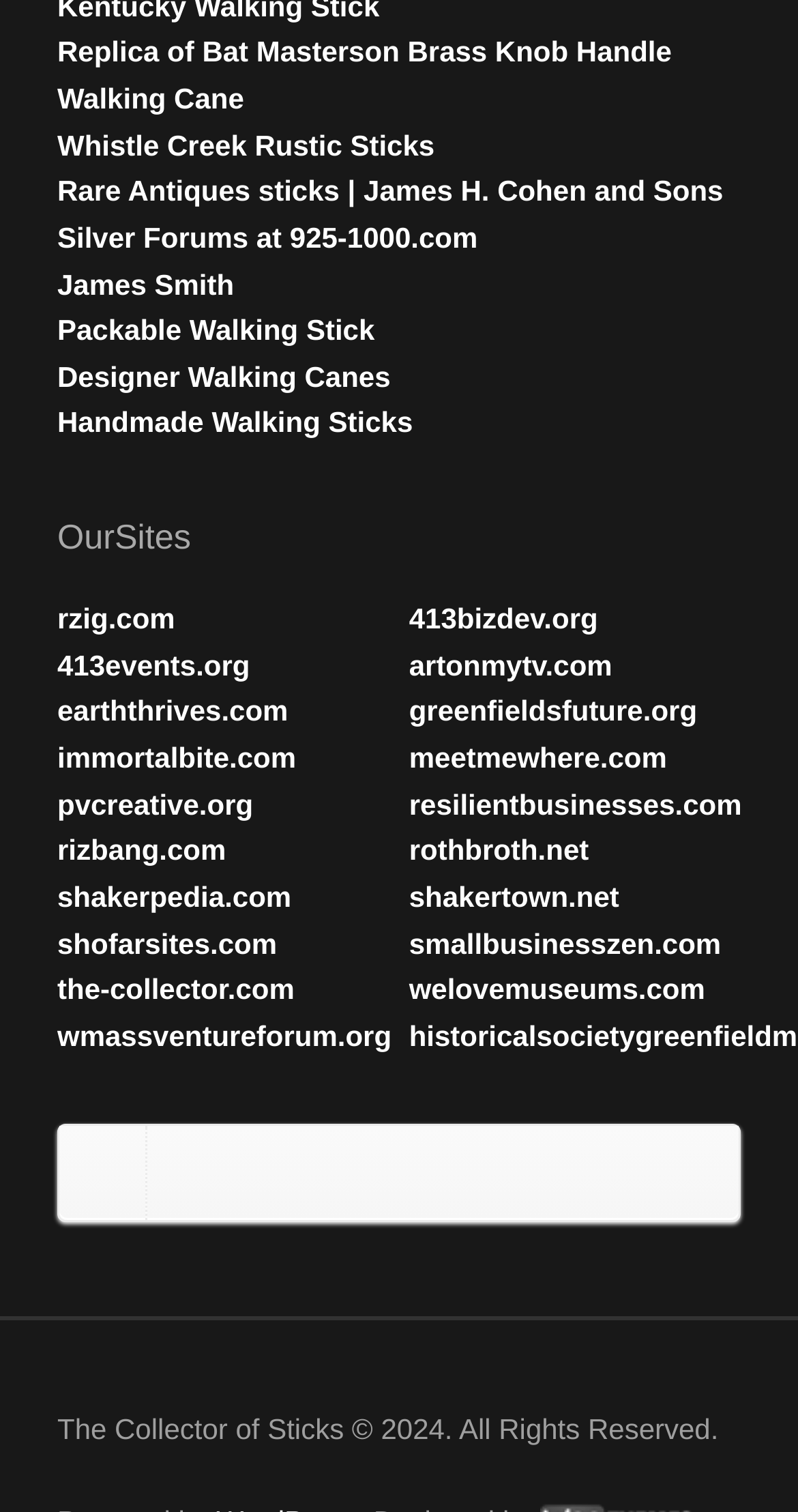Identify the coordinates of the bounding box for the element that must be clicked to accomplish the instruction: "Explore OurSites".

[0.072, 0.338, 0.928, 0.375]